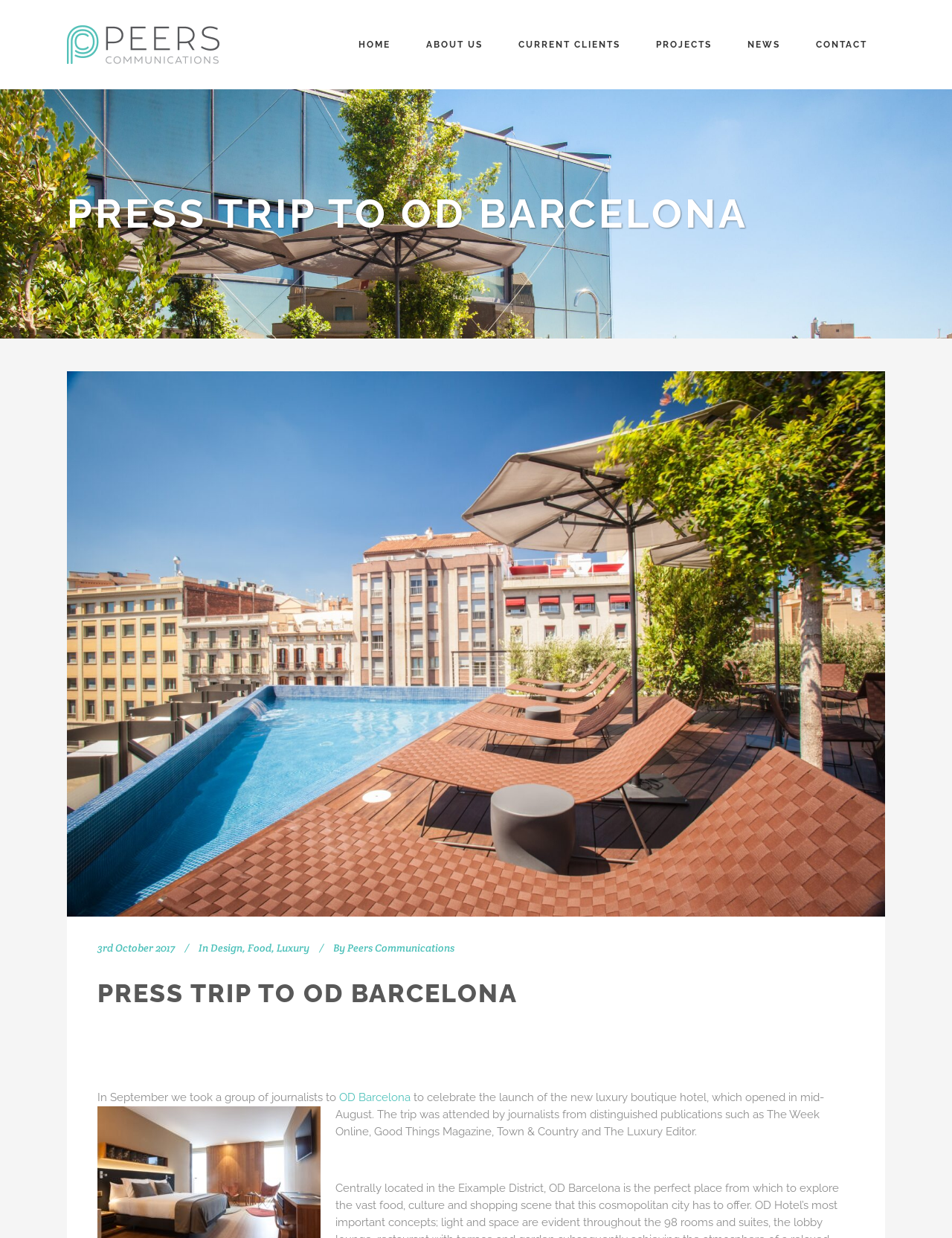Explain in detail what you observe on this webpage.

This webpage appears to be a press release or news article about a luxury boutique hotel, OD Barcelona, which opened in mid-August. At the top of the page, there are four identical logo images aligned horizontally, followed by a navigation menu with links to "HOME", "ABOUT US", "CURRENT CLIENTS", "PROJECTS", "NEWS", and "CONTACT".

Below the navigation menu, there is a large heading that reads "PRESS TRIP TO OD BARCELONA". Underneath this heading, there is a link to "OD Barcelona 1" accompanied by an image. To the right of this link, there is a date "3rd October 2017" and a series of links to categories such as "Design", "Food", and "Luxury".

The main content of the page begins with a heading that repeats the title "PRESS TRIP TO OD BARCELONA". The text that follows describes a press trip to OD Barcelona, where a group of journalists were taken to celebrate the launch of the new luxury boutique hotel. The trip was attended by journalists from distinguished publications.

At the bottom of the page, there are several sections. On the left, there is an image of the logotype Peers Communications, followed by three social media links. On the right, there are two headings: "INSTAGRAM MOMENTS" and "CONTACT US". Underneath the "CONTACT US" heading, there is an address, email, and phone number for Peers Communications Ltd. Finally, there is a copyright notice at the very bottom of the page.